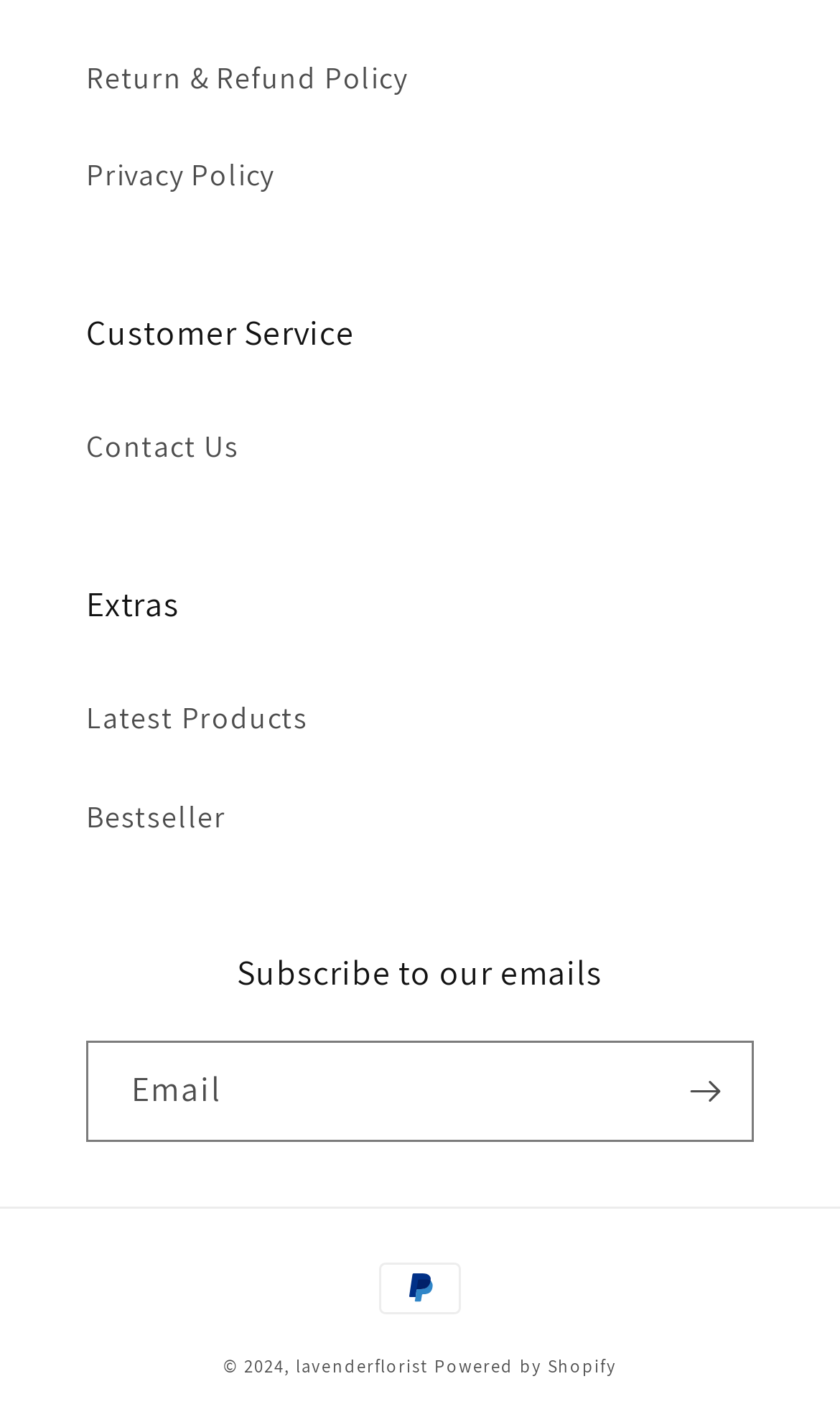Kindly determine the bounding box coordinates for the area that needs to be clicked to execute this instruction: "Click the Circle City Communities link".

None